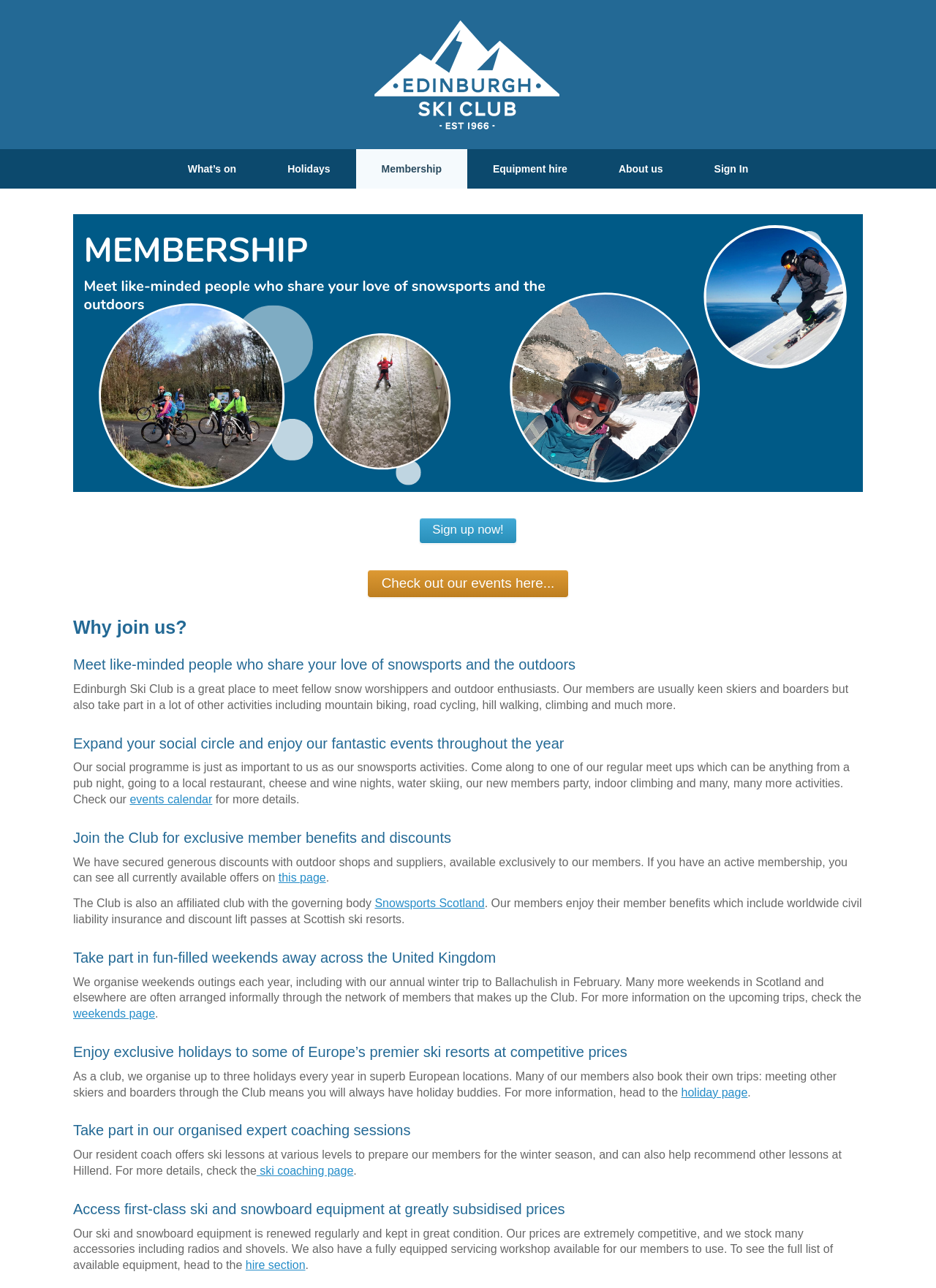Provide a one-word or brief phrase answer to the question:
What is the condition of the club's ski and snowboard equipment?

Great condition